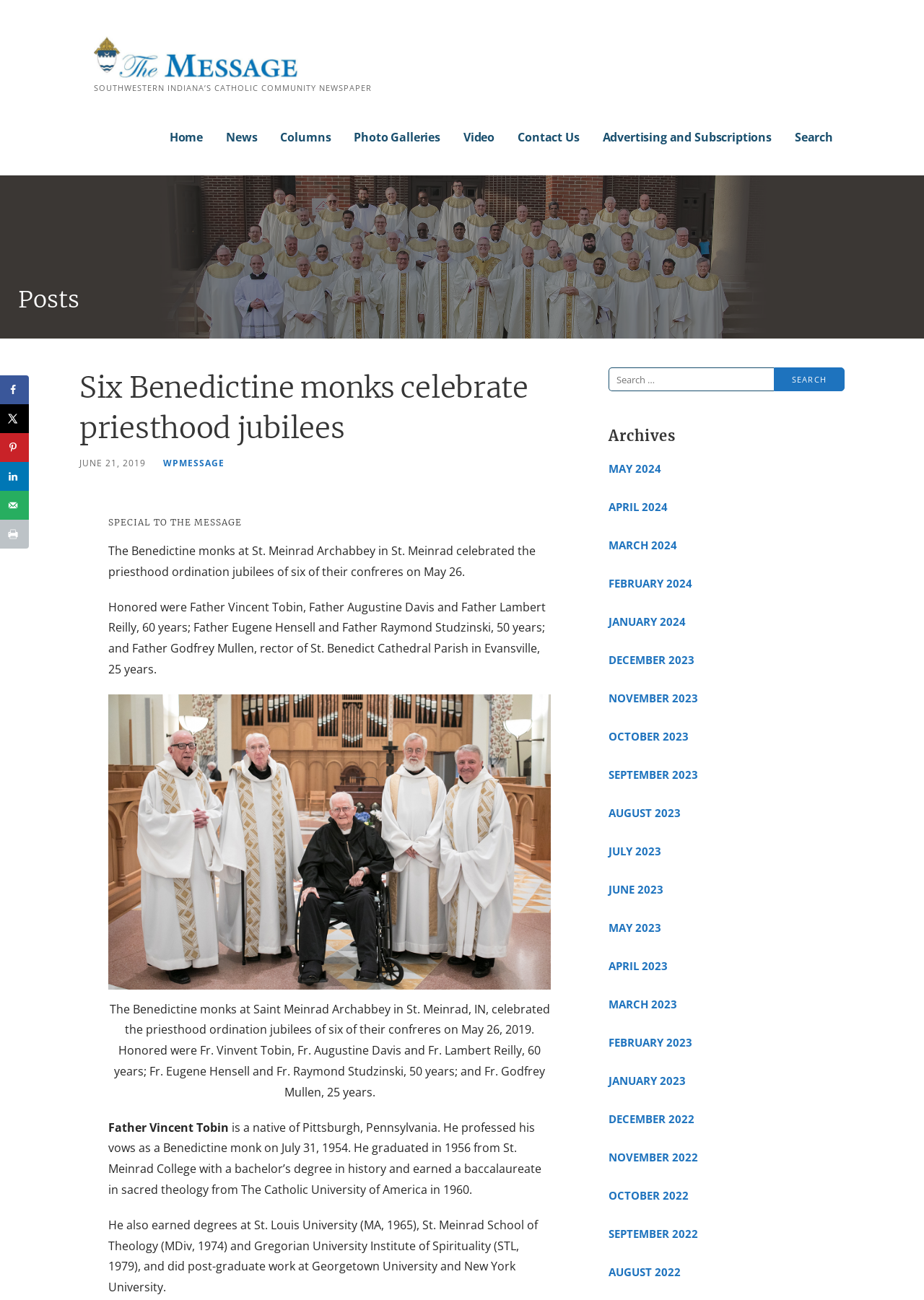Please identify the bounding box coordinates of the region to click in order to complete the given instruction: "Read the news". The coordinates should be four float numbers between 0 and 1, i.e., [left, top, right, bottom].

[0.245, 0.094, 0.278, 0.117]